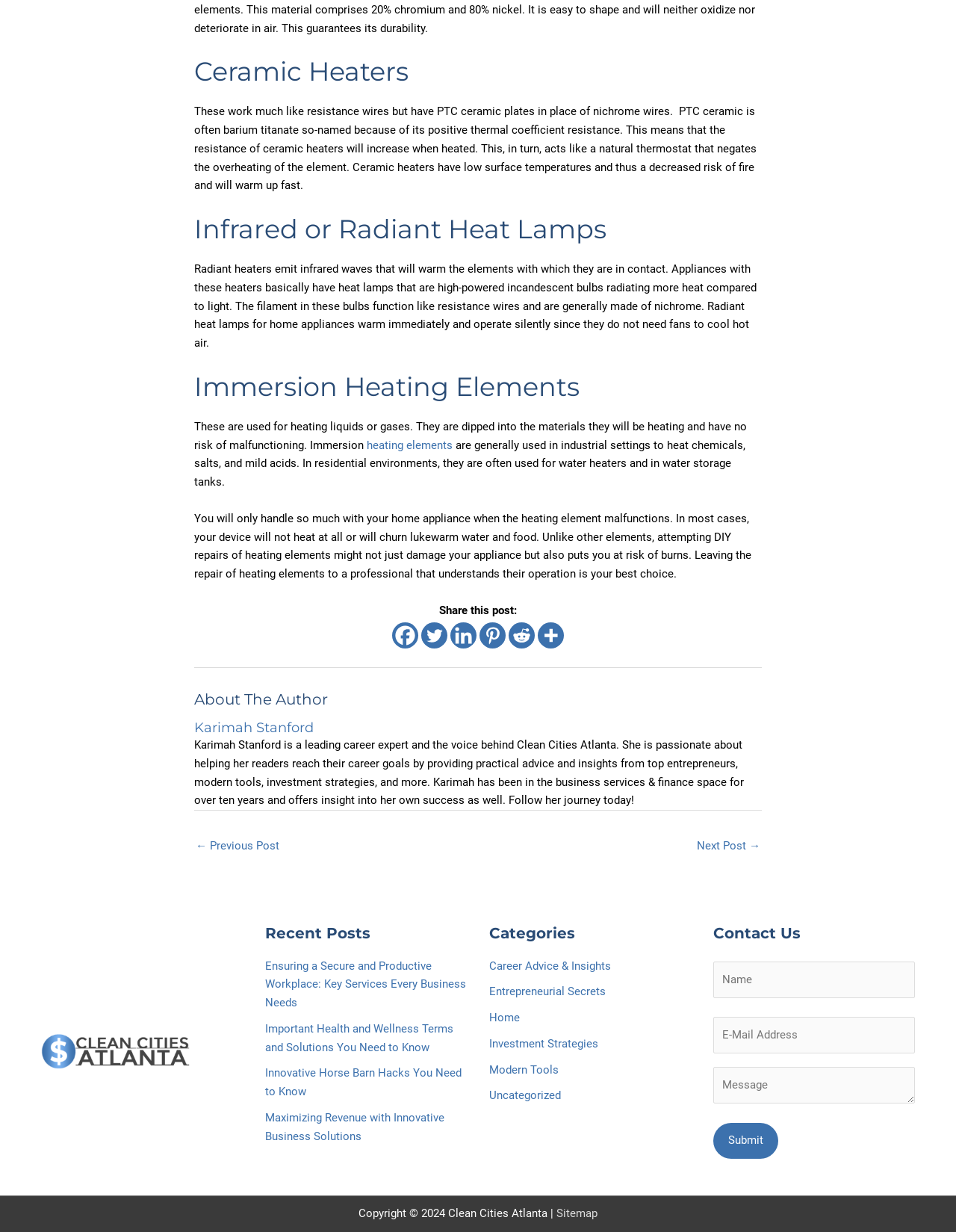Reply to the question with a single word or phrase:
What can be done with heating elements if they malfunction?

Leave repair to a professional